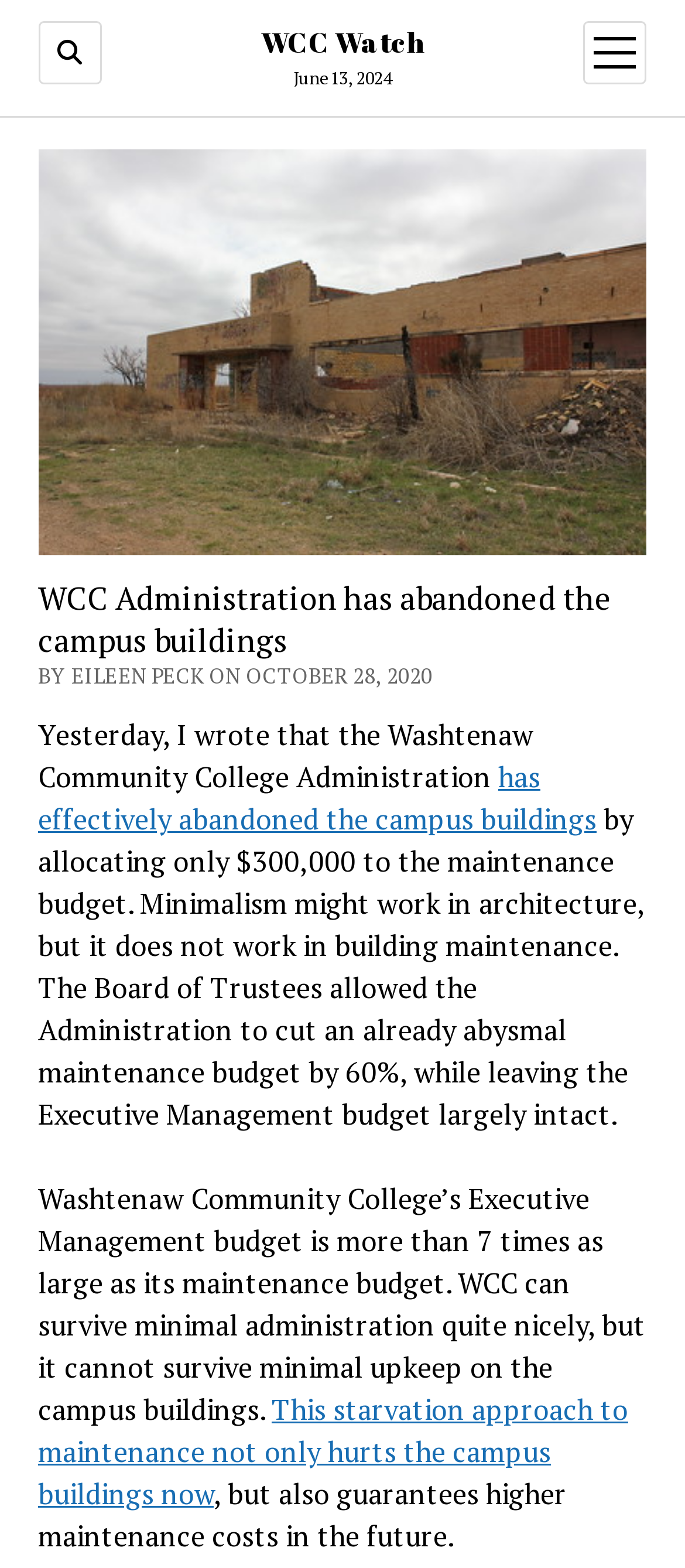Explain the webpage's design and content in an elaborate manner.

The webpage appears to be an article or blog post discussing the administration of Washtenaw Community College (WCC) and its impact on the campus buildings. At the top left, there is a button with a hamburger icon, and next to it, a link to "WCC Watch" is displayed. Below this, the date "June 13, 2024" is shown.

On the top right, there is another button labeled "open menu" with an image inside. Below this, a large image takes up most of the width of the page, with a heading that reads "WCC Administration has abandoned the campus buildings" positioned on top of it.

Below the image, the article begins with a byline "BY EILEEN PECK ON OCTOBER 28, 2020" followed by a series of paragraphs discussing the administration's decision to cut the maintenance budget for campus buildings. The text explains that the budget has been reduced to an all-time low, and that this decision will have negative consequences for the campus buildings in the long run.

Throughout the article, there are links to related content, such as "has effectively abandoned the campus buildings". The text is divided into several paragraphs, with the main content taking up most of the page.